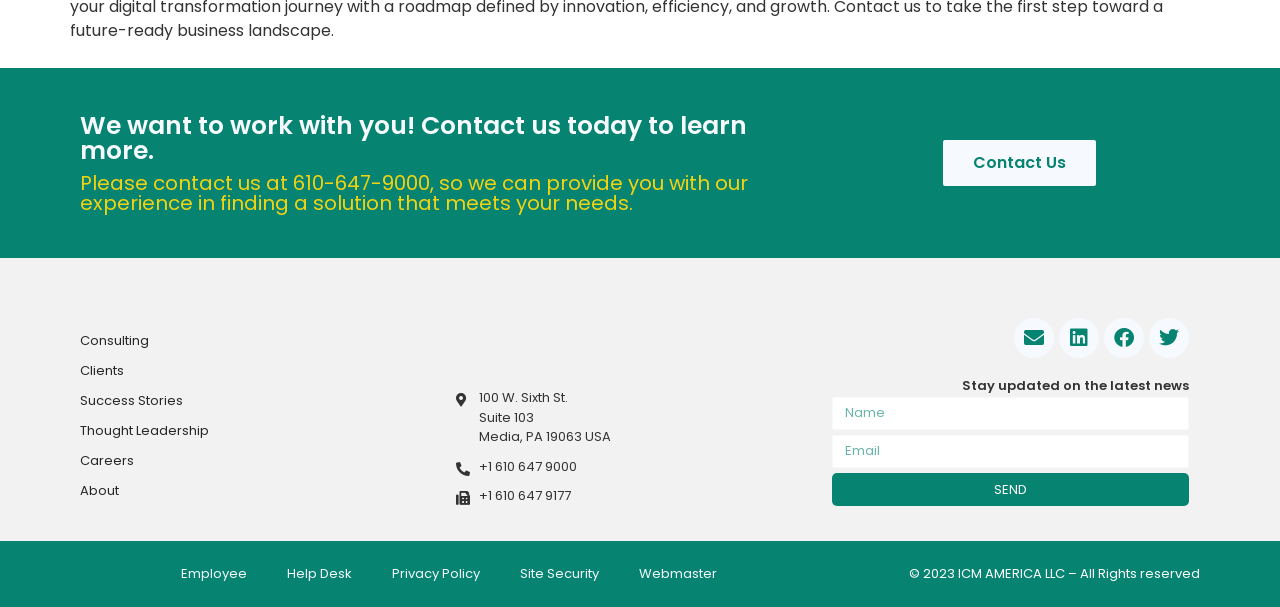Please respond in a single word or phrase: 
What social media platforms are linked?

LinkedIn, Facebook, Twitter